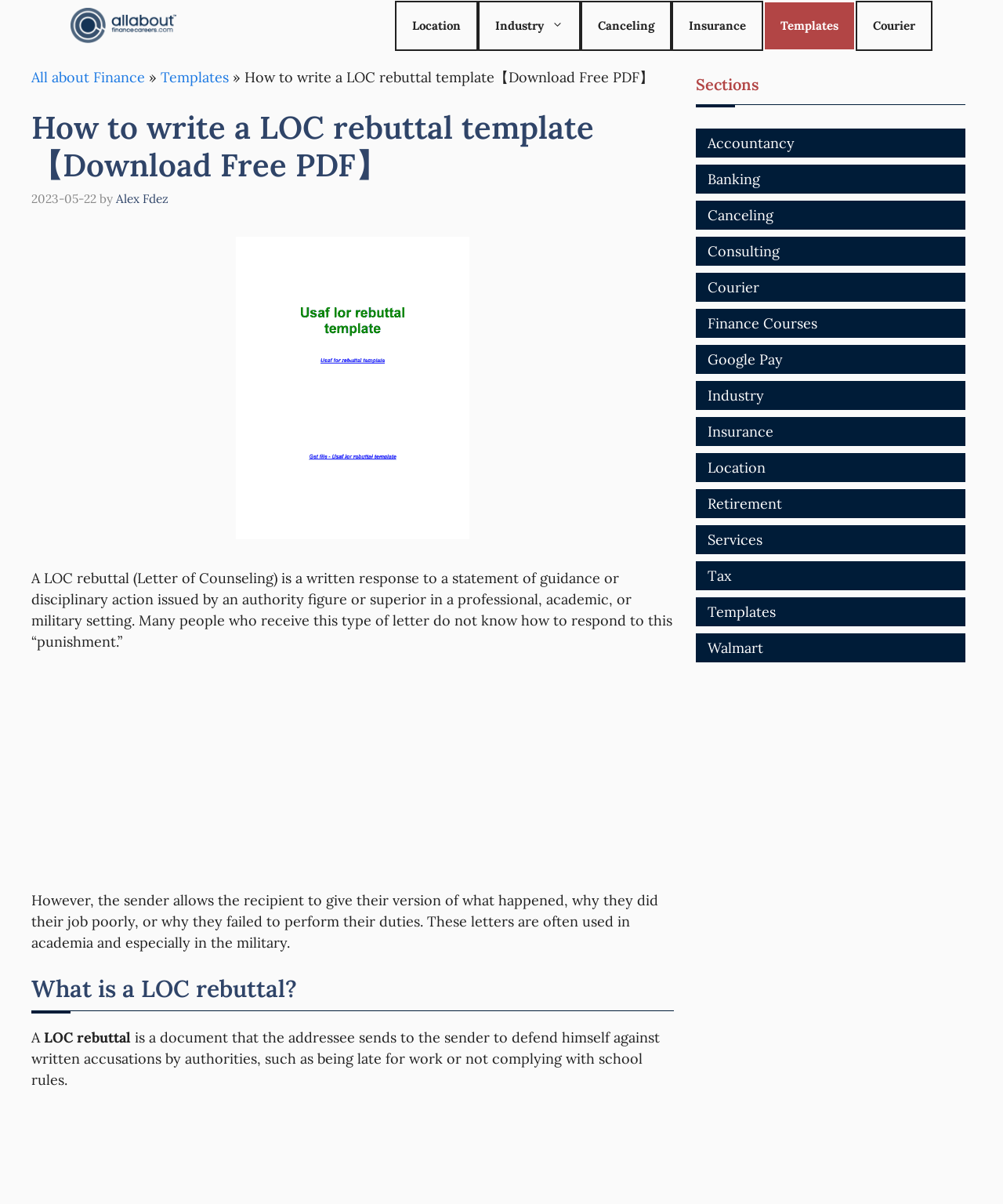In which settings are LOC rebuttals often used?
Provide a thorough and detailed answer to the question.

LOC rebuttals are often used in academia and especially in the military, as mentioned in the article.